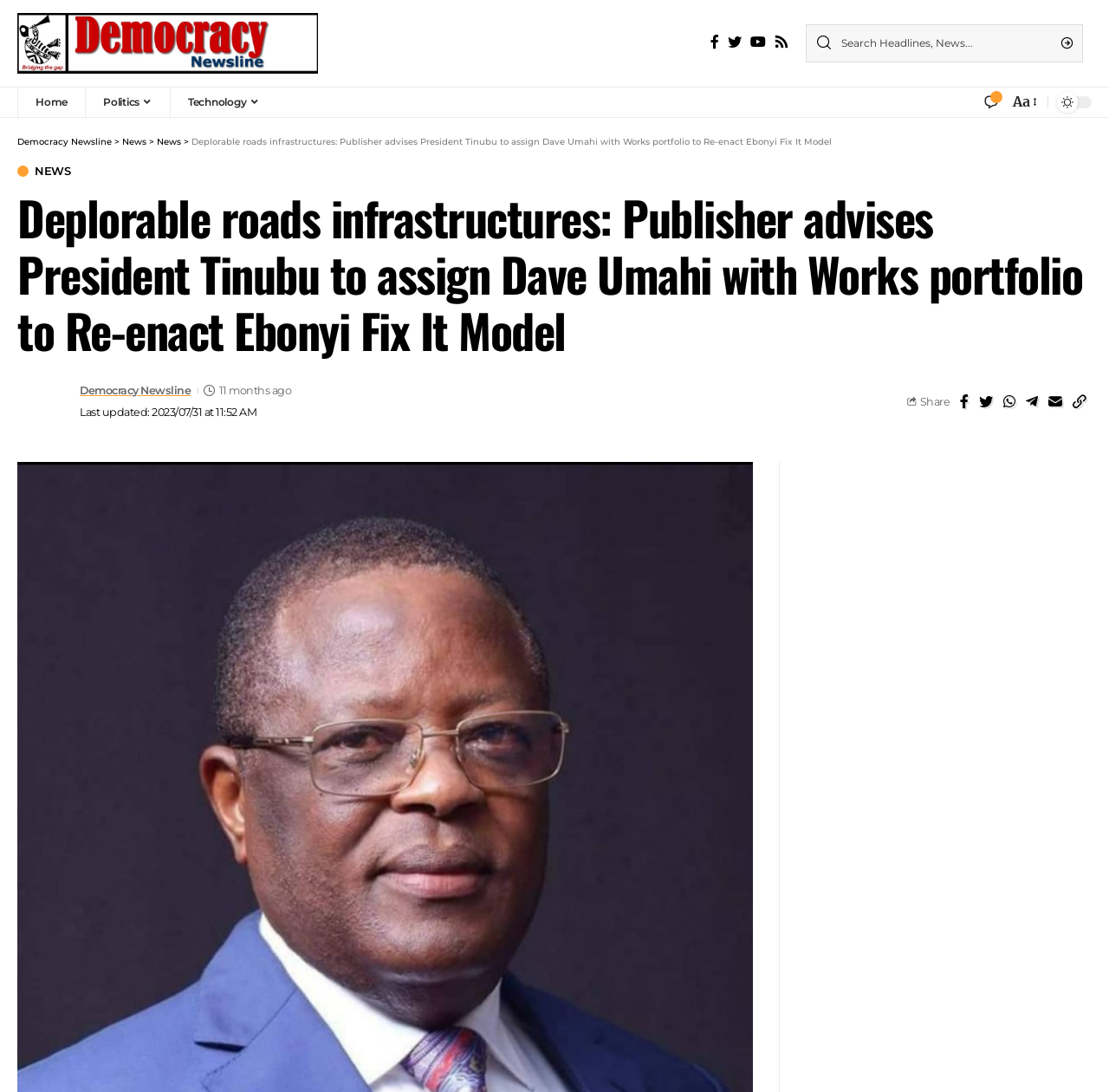What is the text of the webpage's headline?

Deplorable roads infrastructures: Publisher advises President Tinubu to assign Dave Umahi with Works portfolio to Re-enact Ebonyi Fix It Model